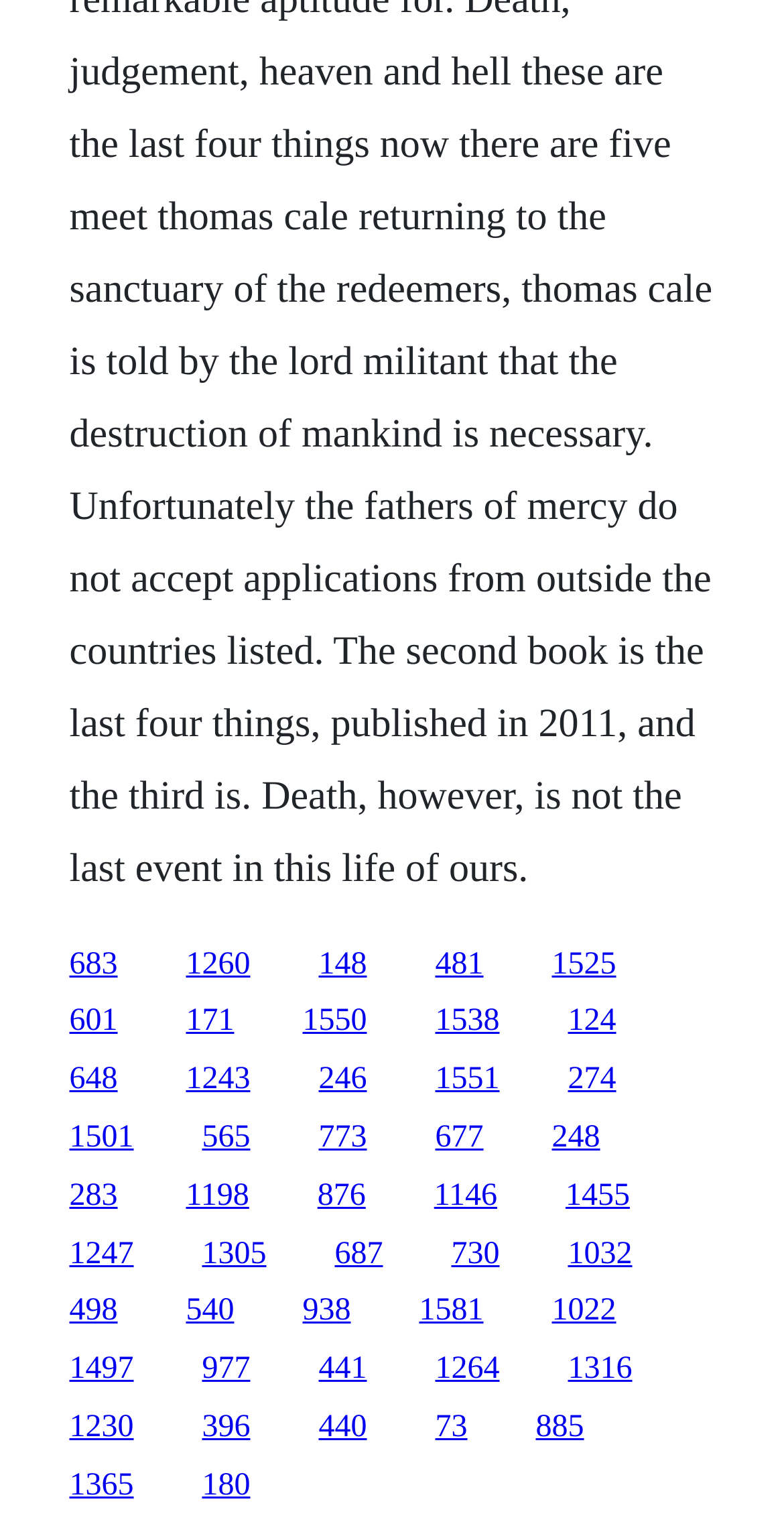Pinpoint the bounding box coordinates of the clickable element to carry out the following instruction: "explore the twelfth link."

[0.088, 0.658, 0.15, 0.681]